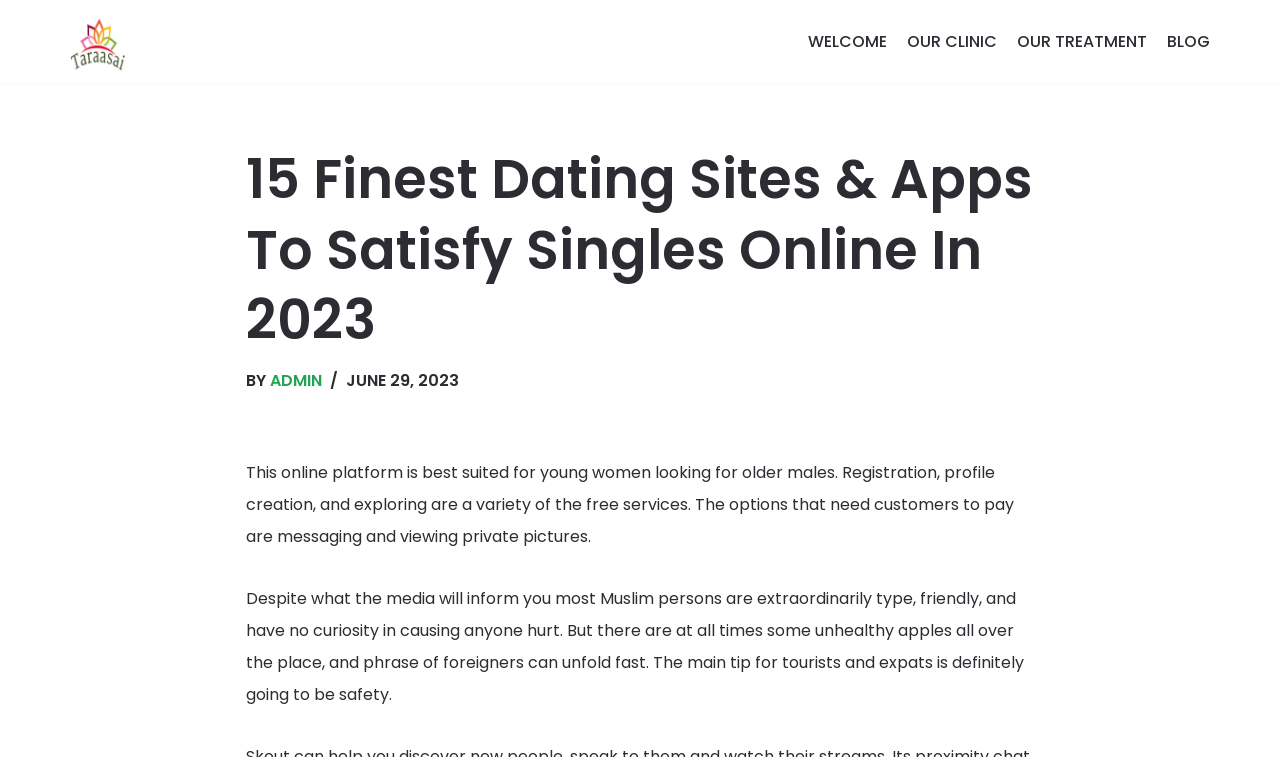Locate the bounding box of the UI element described in the following text: "Terms of Use".

None